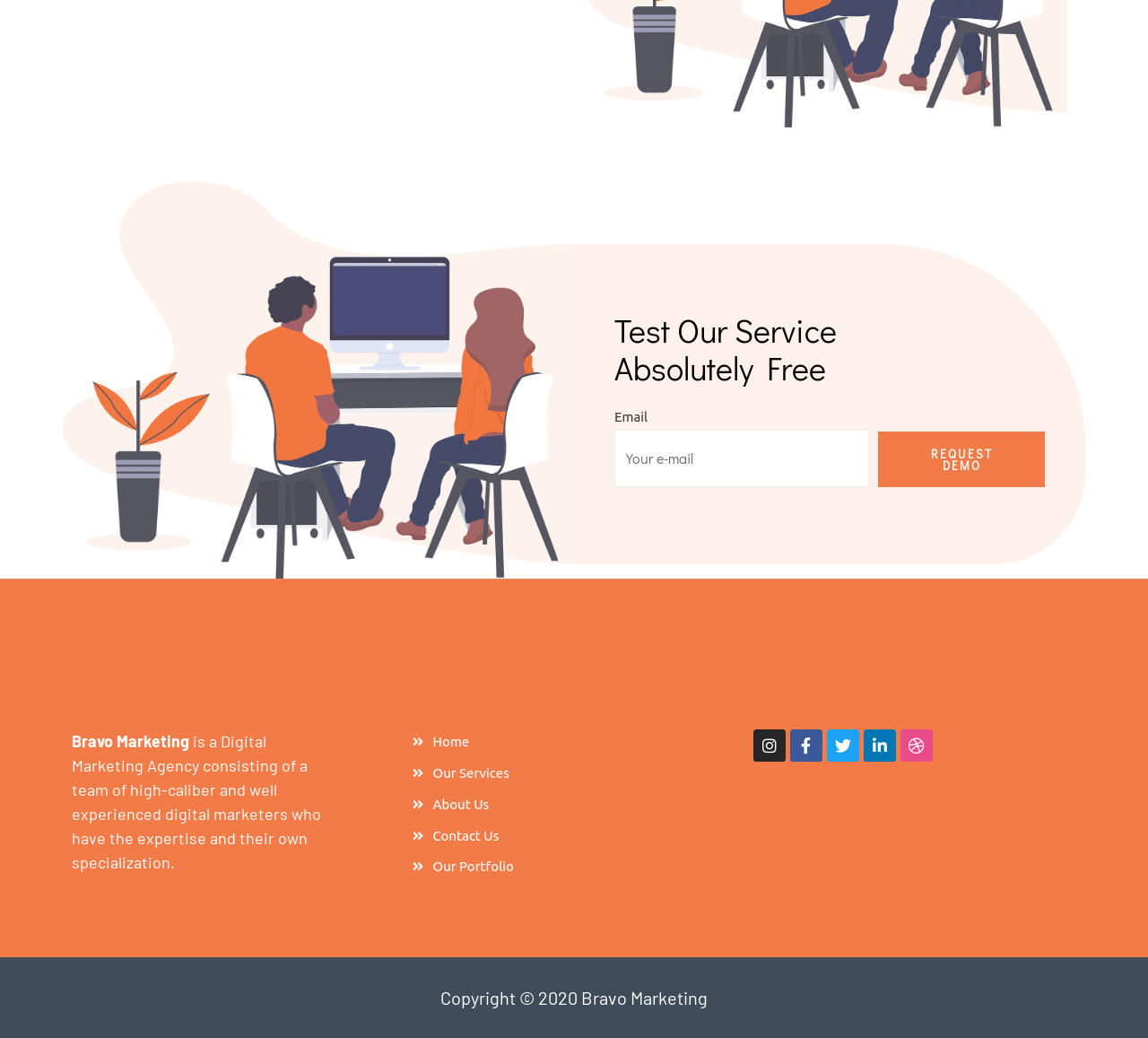What is the purpose of the textbox?
Based on the image, give a one-word or short phrase answer.

Email input